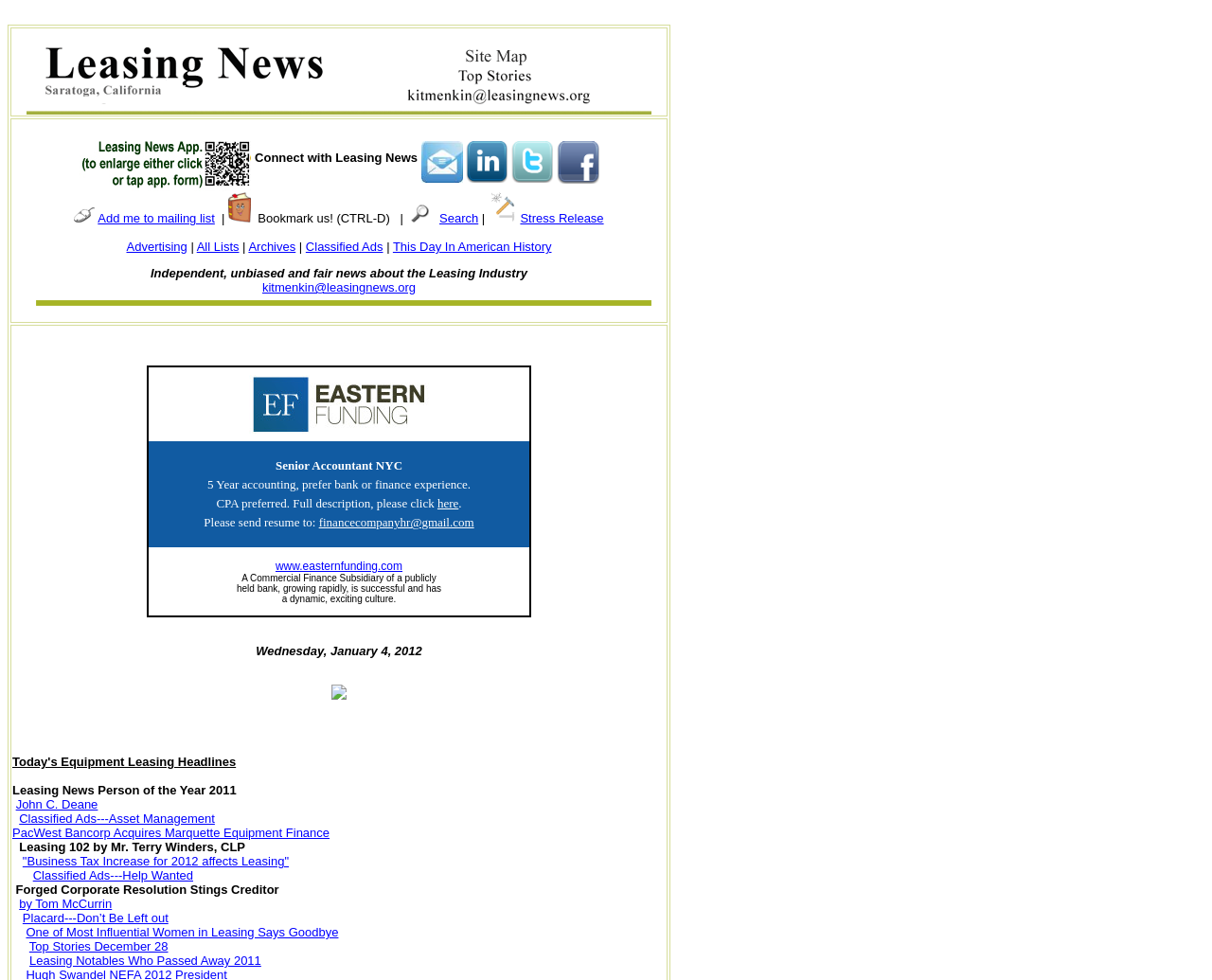From the webpage screenshot, predict the bounding box coordinates (top-left x, top-left y, bottom-right x, bottom-right y) for the UI element described here: Classified Ads

[0.252, 0.244, 0.316, 0.259]